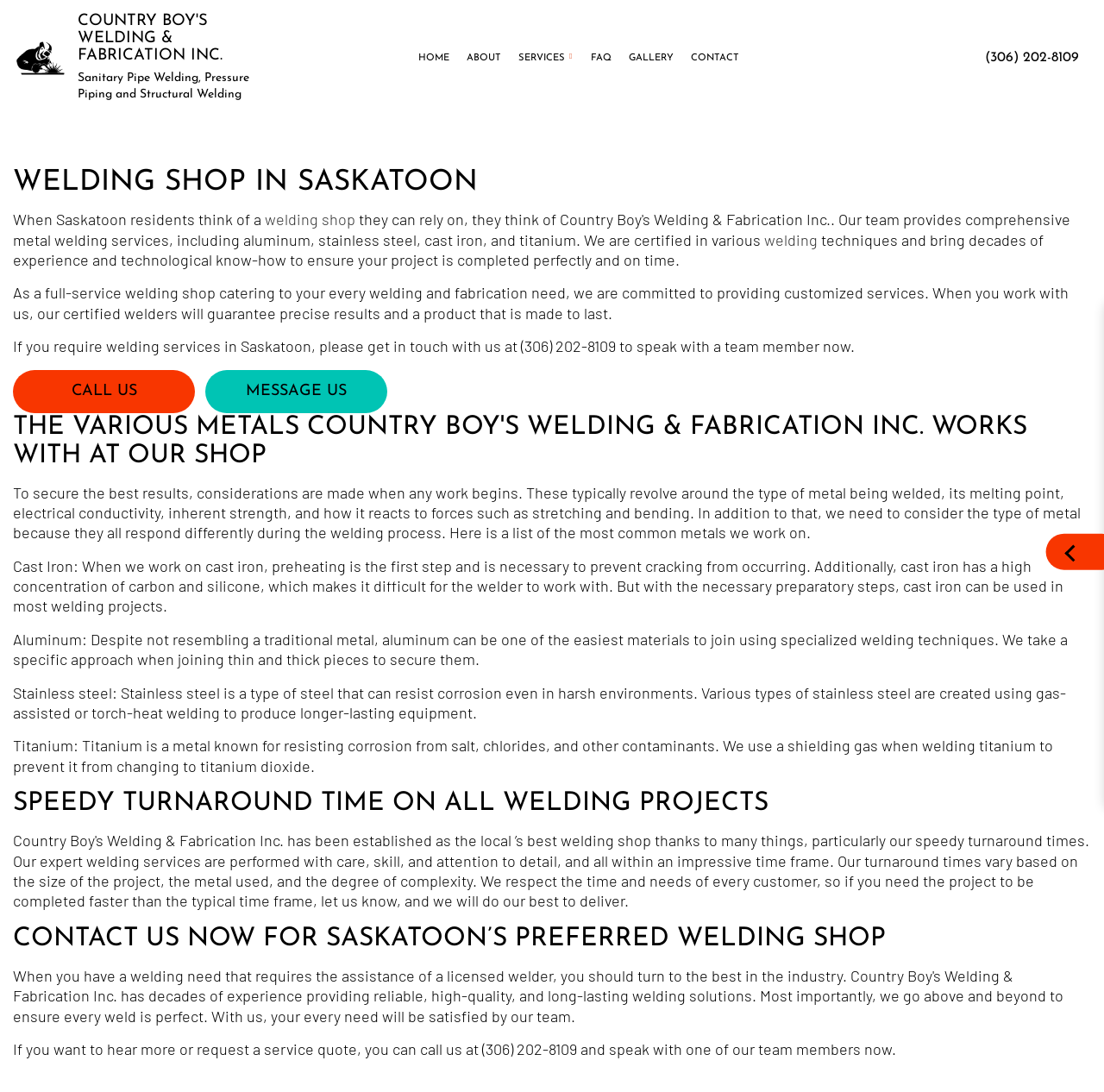What is the phone number to contact the welding shop?
Look at the screenshot and respond with one word or a short phrase.

(306) 202-8109